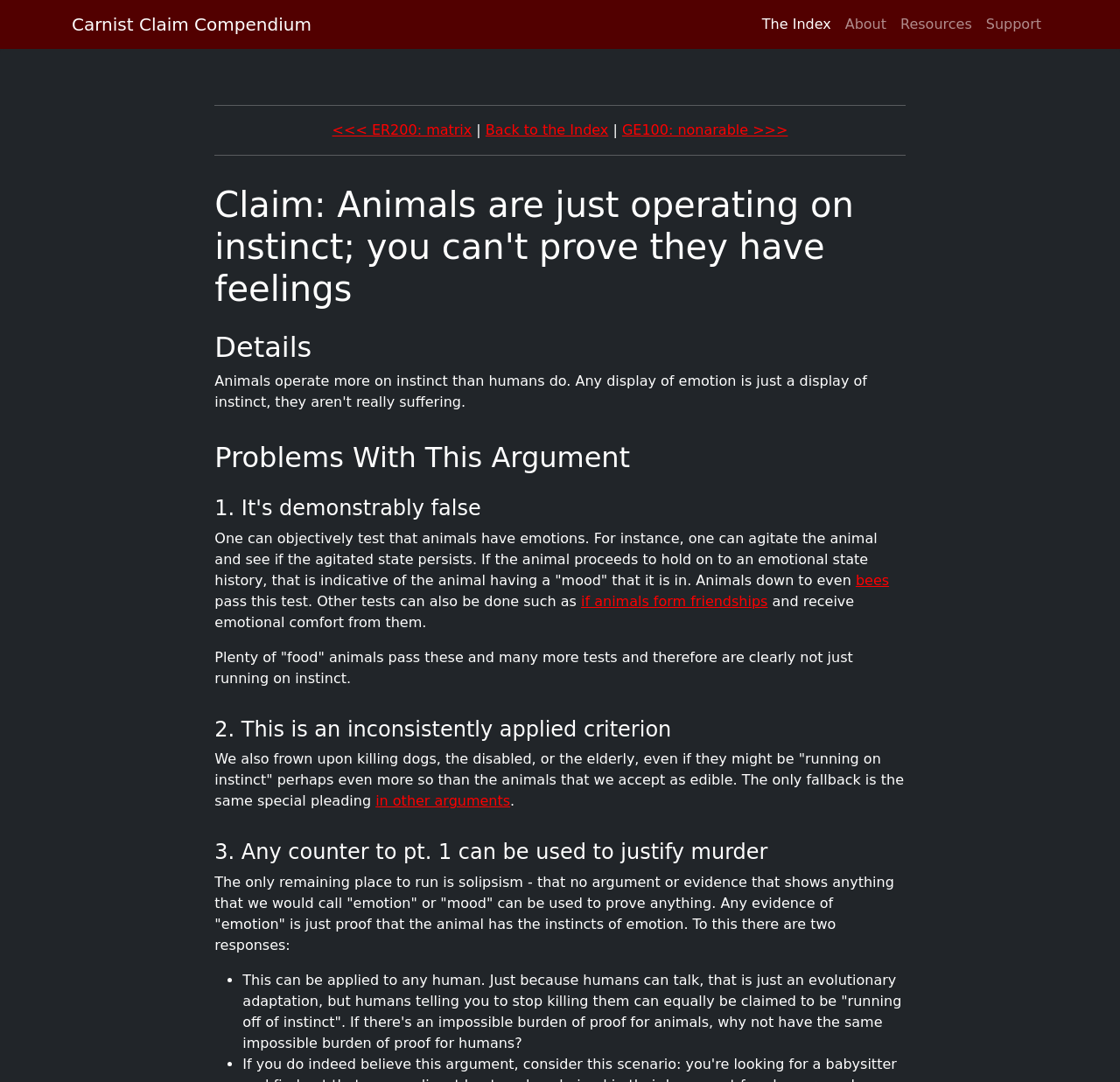Please identify the bounding box coordinates of where to click in order to follow the instruction: "Go to the 'About' page".

[0.748, 0.006, 0.798, 0.039]